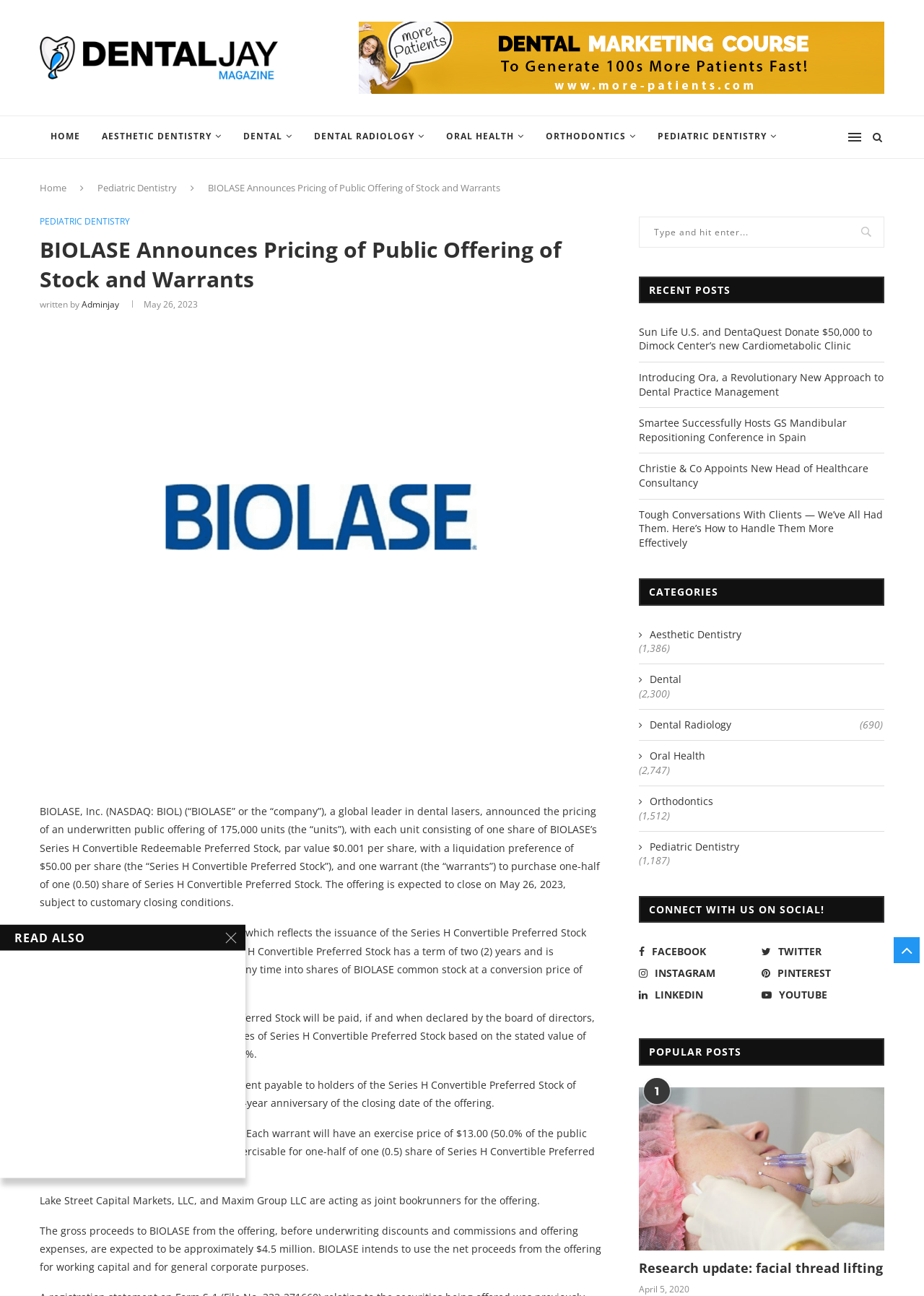How many categories are listed in the 'CATEGORIES' section?
Look at the image and provide a detailed response to the question.

I found the number of categories by looking at the 'CATEGORIES' section and counting the number of link elements with category names, which are Aesthetic Dentistry, Dental, Dental Radiology, Oral Health, Orthodontics, and Pediatric Dentistry.